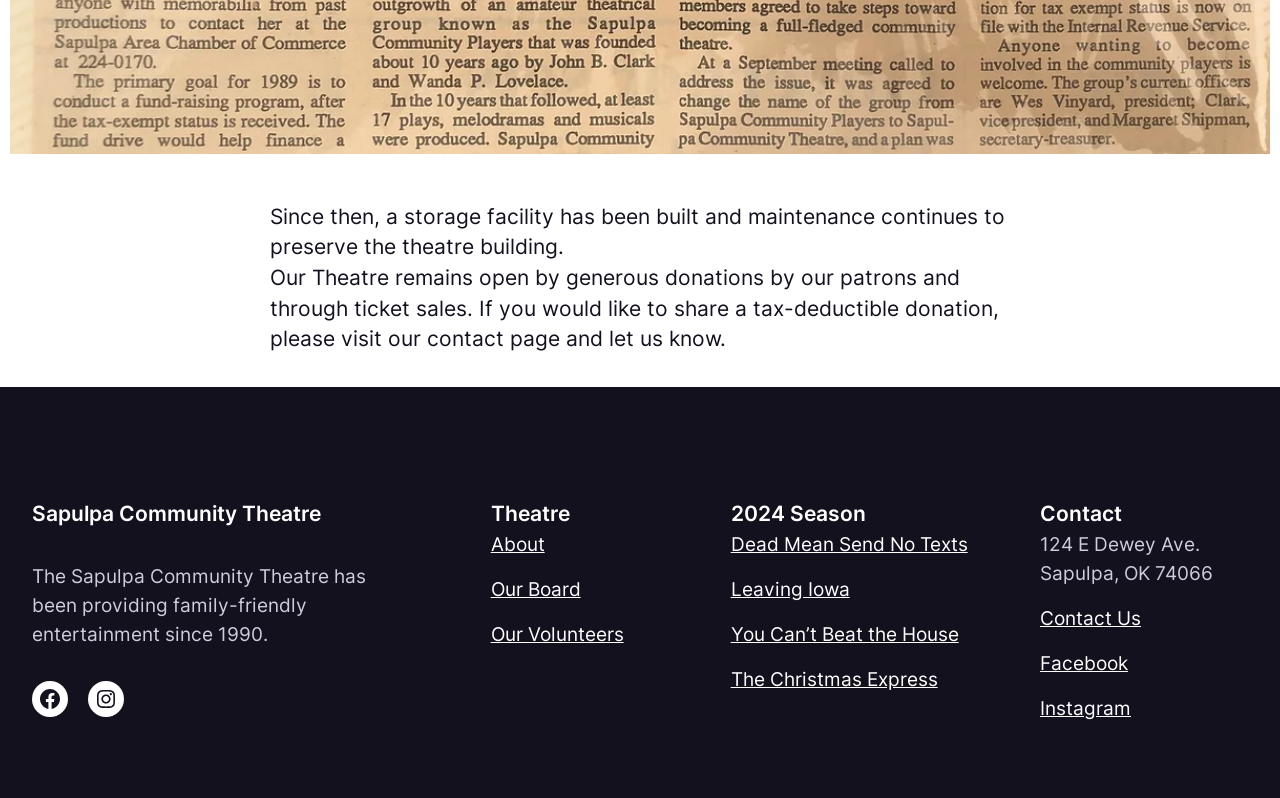Please identify the bounding box coordinates of the element's region that needs to be clicked to fulfill the following instruction: "view the About page". The bounding box coordinates should consist of four float numbers between 0 and 1, i.e., [left, top, right, bottom].

[0.383, 0.666, 0.426, 0.697]